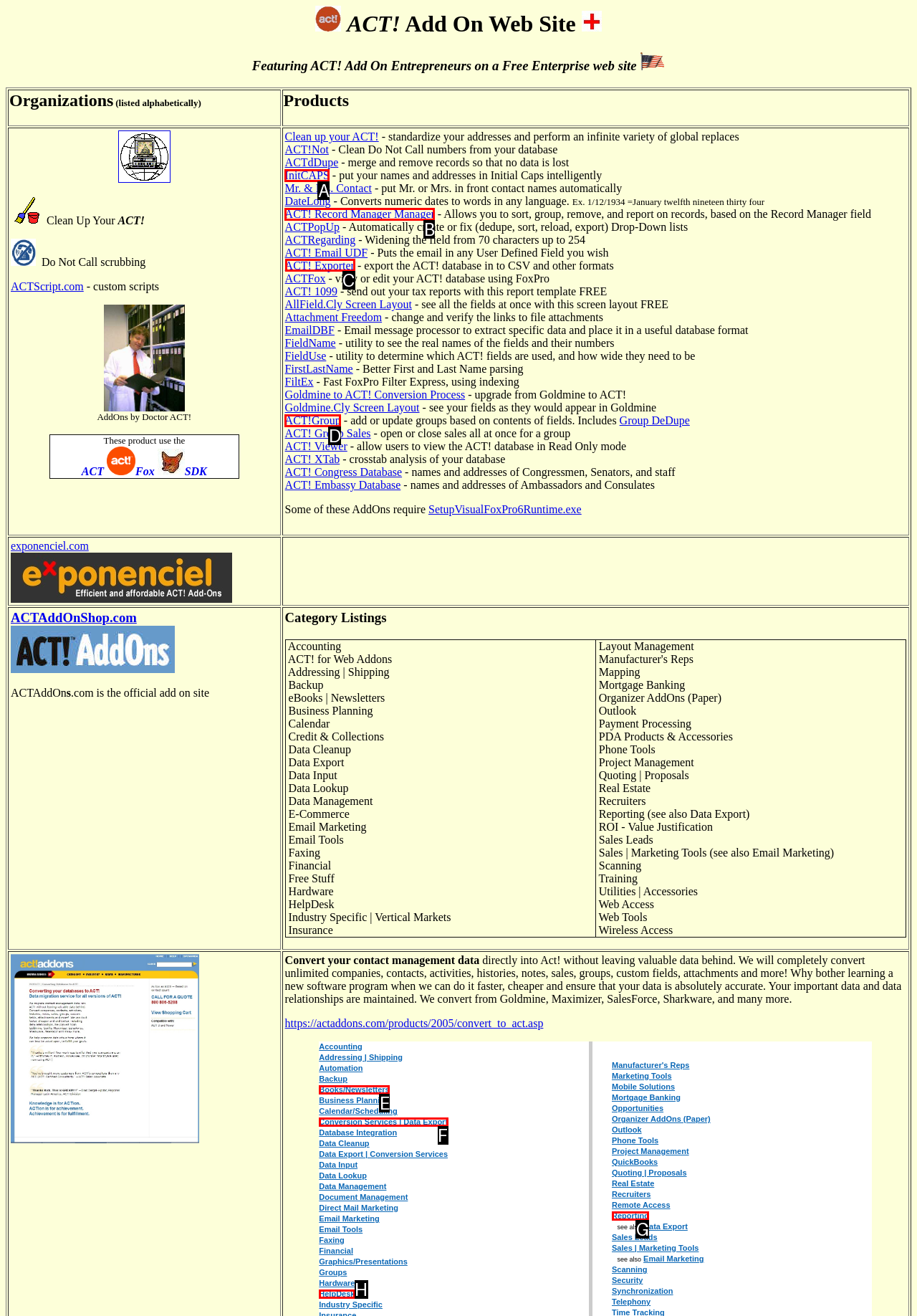Identify the letter of the UI element you need to select to accomplish the task: Explore 'ACT! Exporter' feature.
Respond with the option's letter from the given choices directly.

C